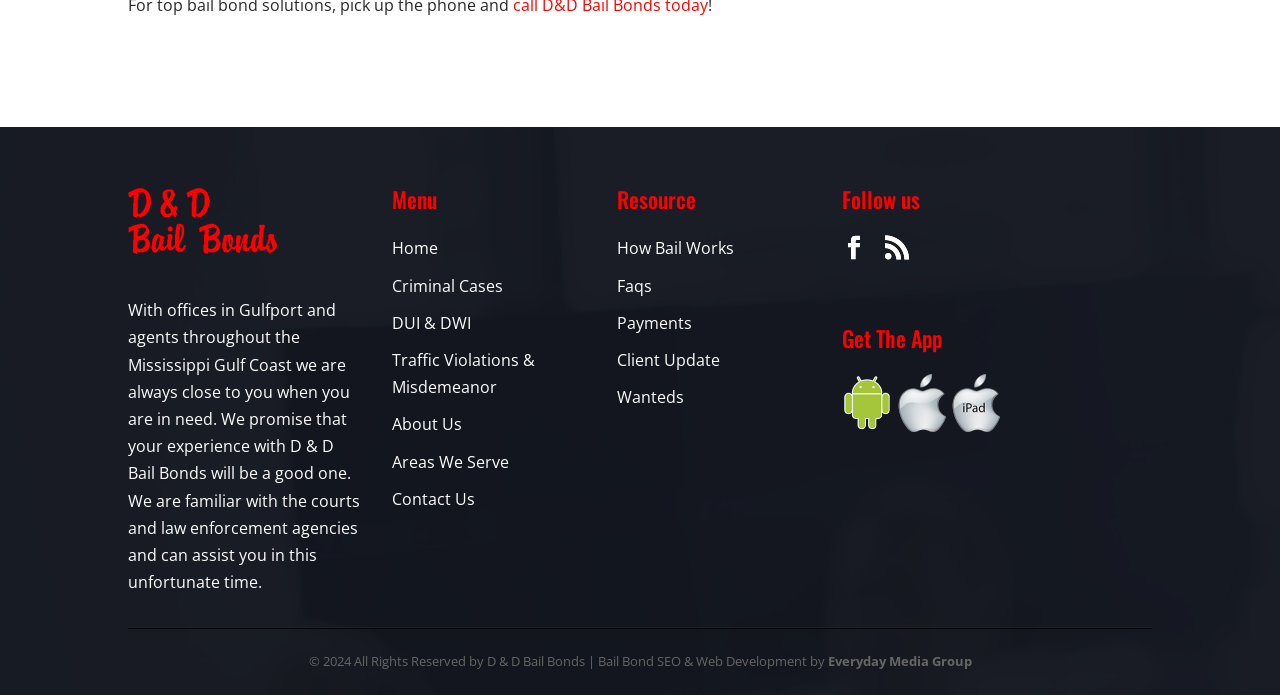Respond to the question below with a single word or phrase:
How many offices does D & D Bail Bonds have?

Two